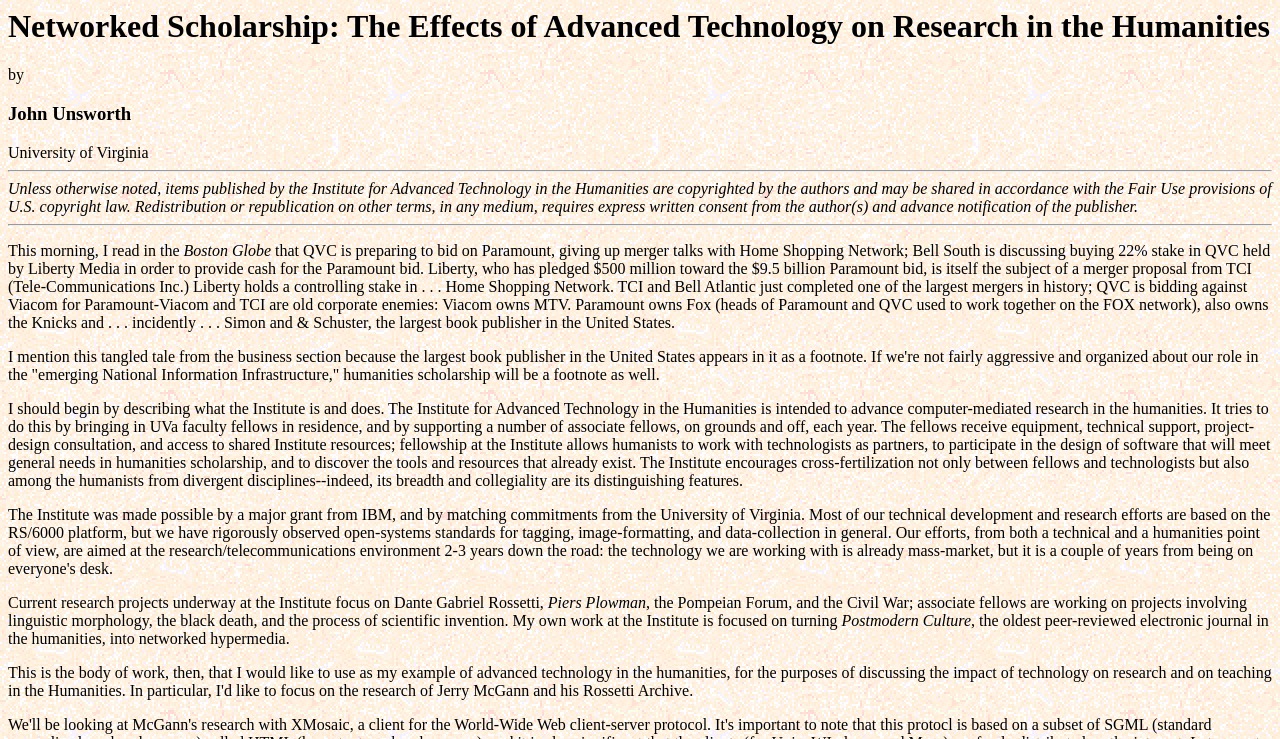Observe the image and answer the following question in detail: What is the name of the university mentioned?

The university mentioned is the University of Virginia, which is stated in the text 'University of Virginia' located below the author's name.